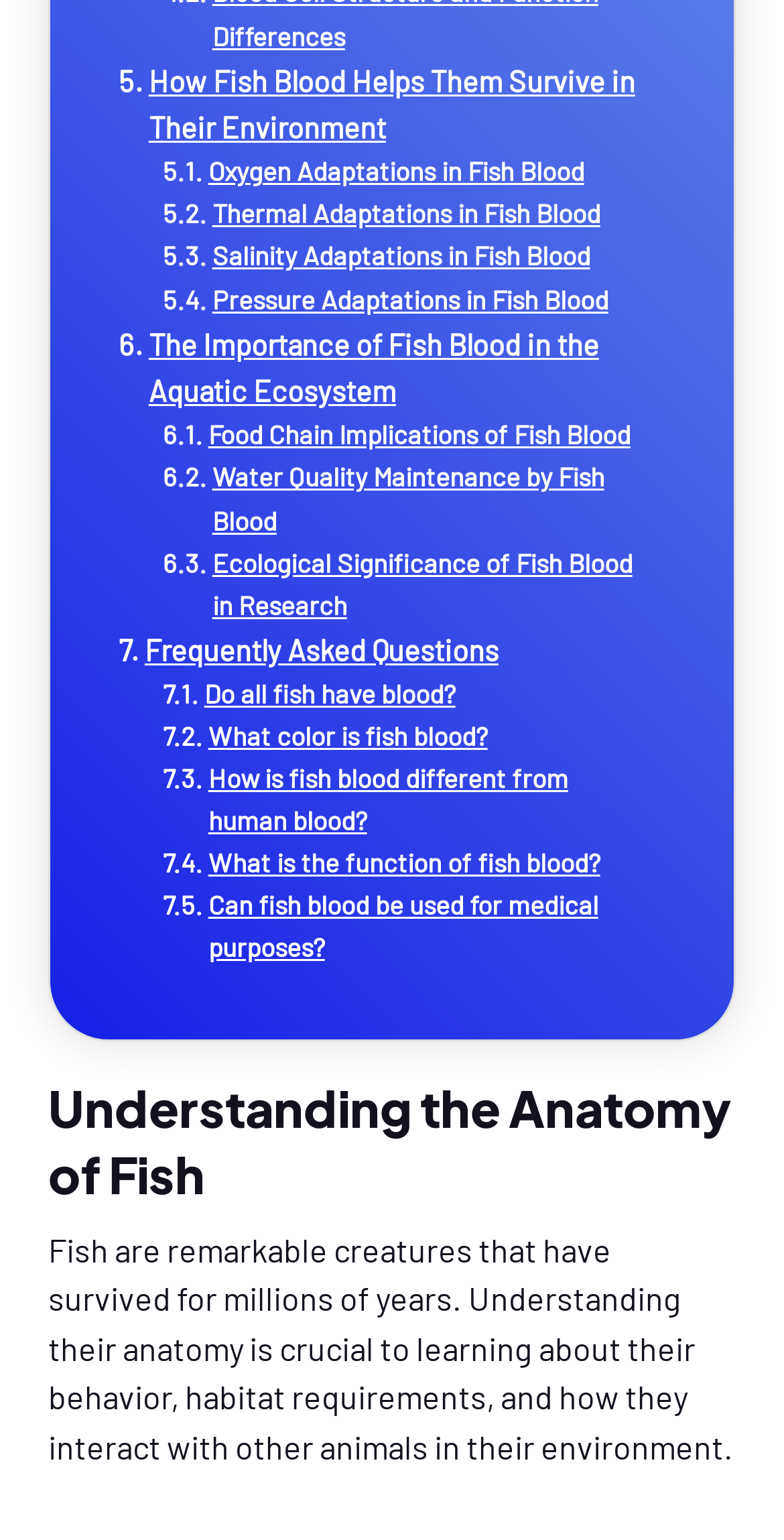Please locate the bounding box coordinates of the region I need to click to follow this instruction: "Get answers to frequently asked questions about fish blood".

[0.151, 0.407, 0.636, 0.437]